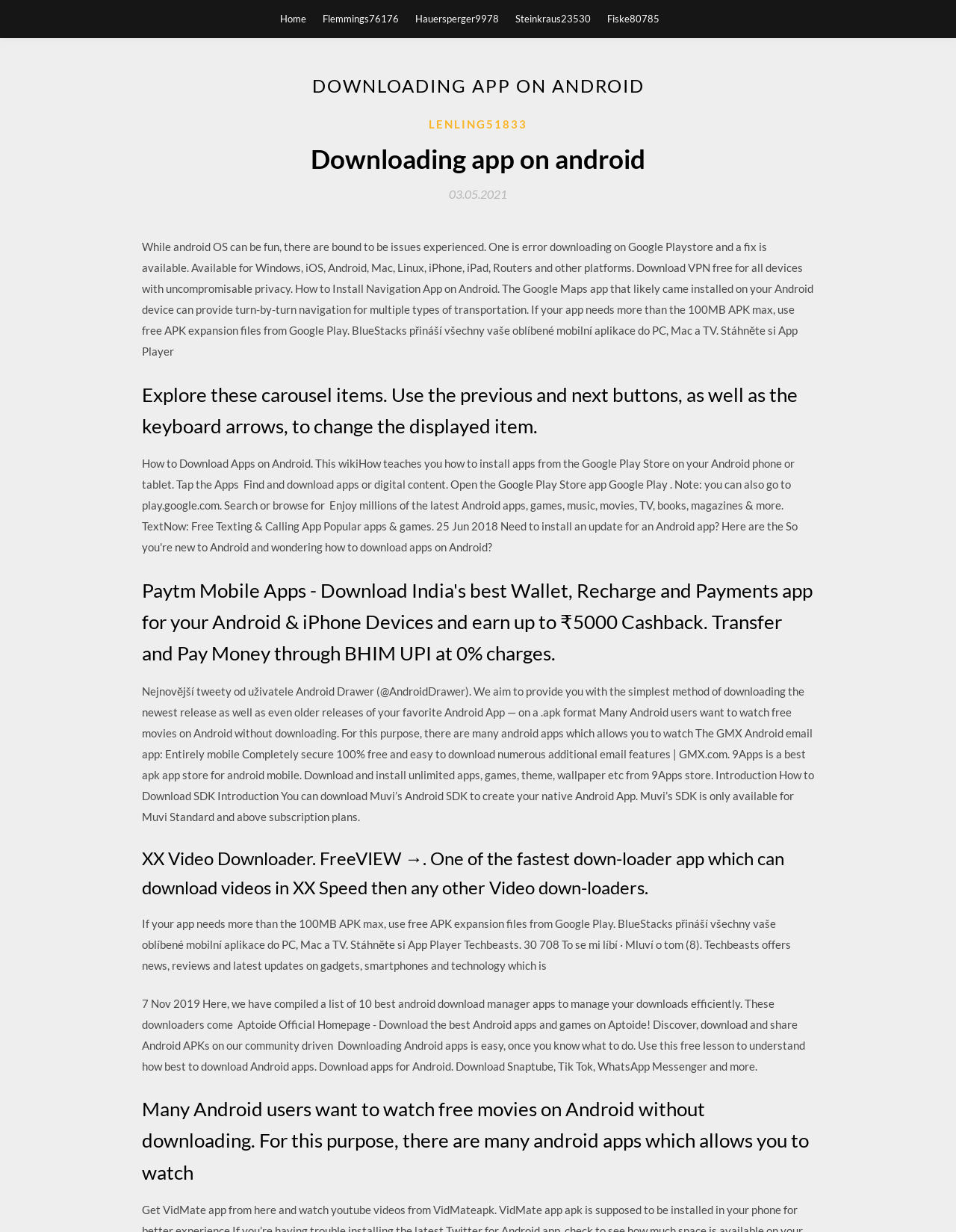Answer the following inquiry with a single word or phrase:
What is the main topic of this webpage?

Downloading apps on Android